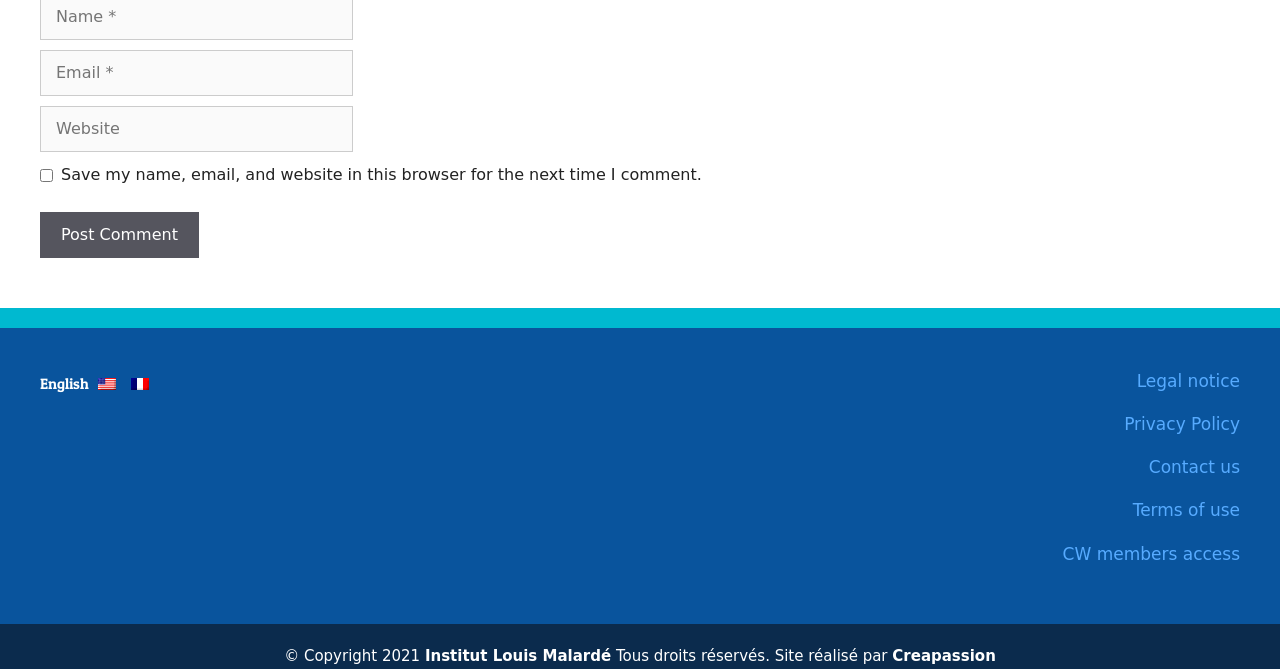What is the copyright year of the webpage?
Use the information from the screenshot to give a comprehensive response to the question.

The StaticText element with ID 79 has the text '© Copyright 2021' which indicates the copyright year of the webpage is 2021.